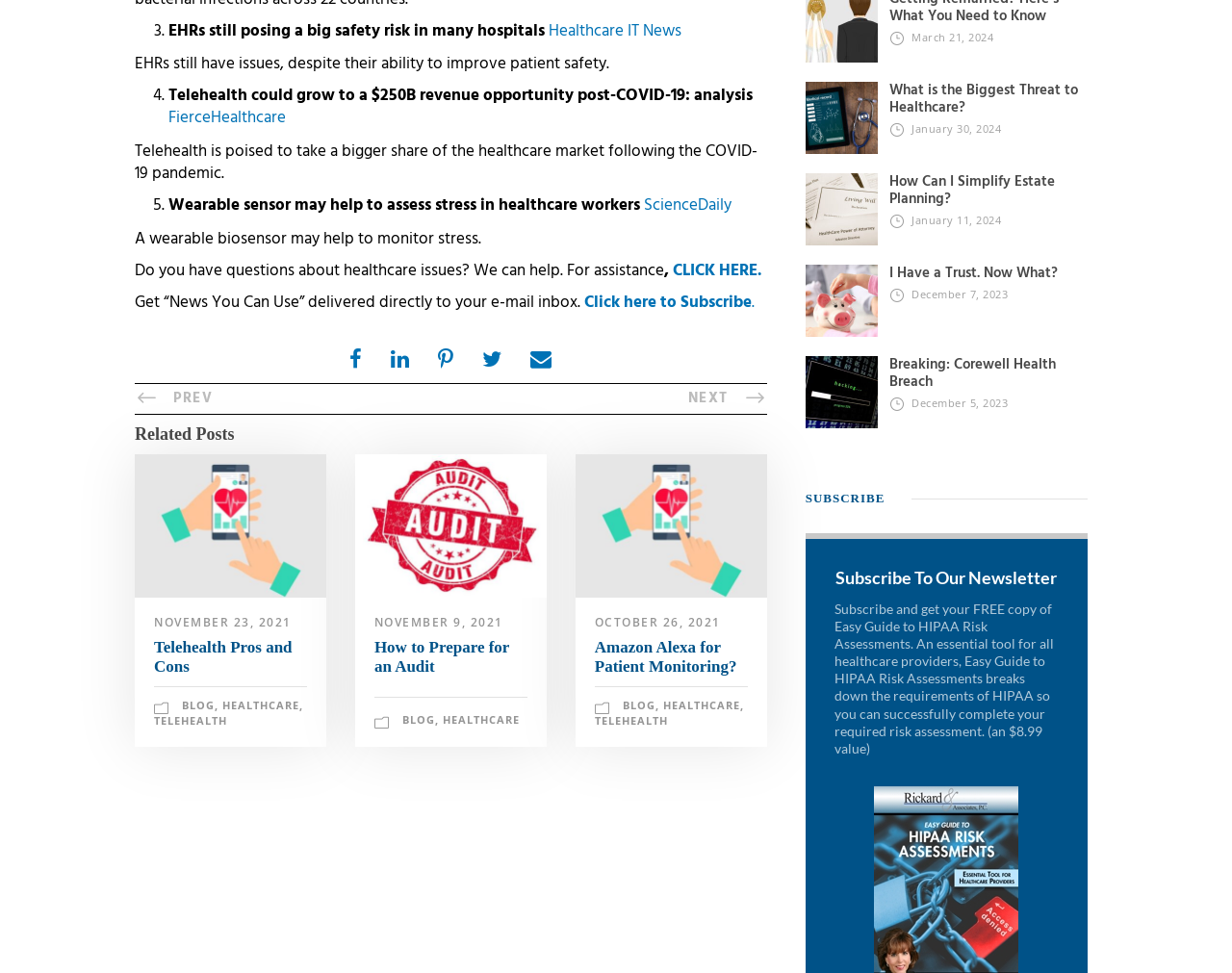Using the provided element description: "ScienceDaily", identify the bounding box coordinates. The coordinates should be four floats between 0 and 1 in the order [left, top, right, bottom].

[0.137, 0.225, 0.213, 0.243]